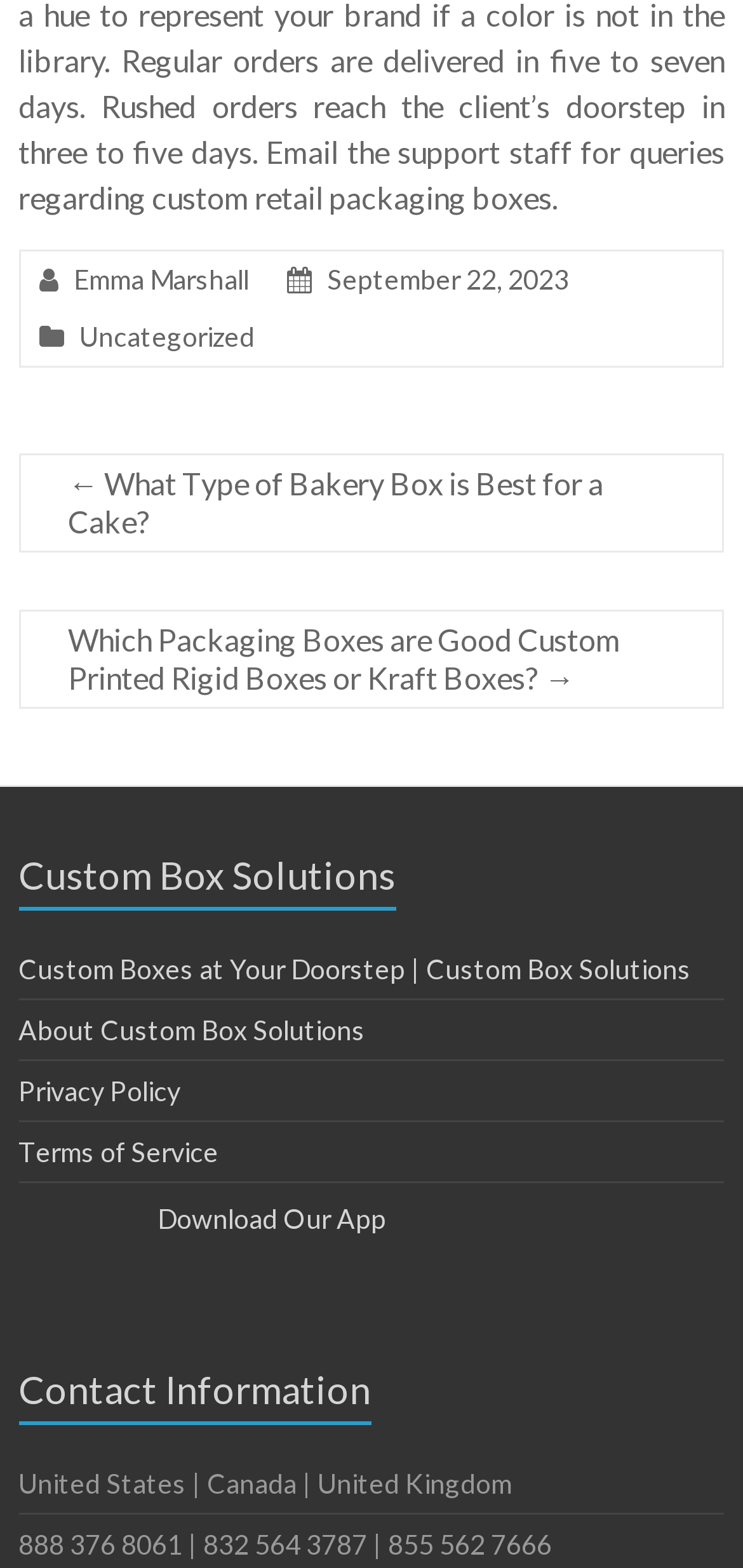Refer to the image and provide an in-depth answer to the question: 
What are the contact numbers for the United States, Canada, and United Kingdom?

The contact numbers for the United States, Canada, and United Kingdom can be found in the complementary section, where they are mentioned in a static text element.